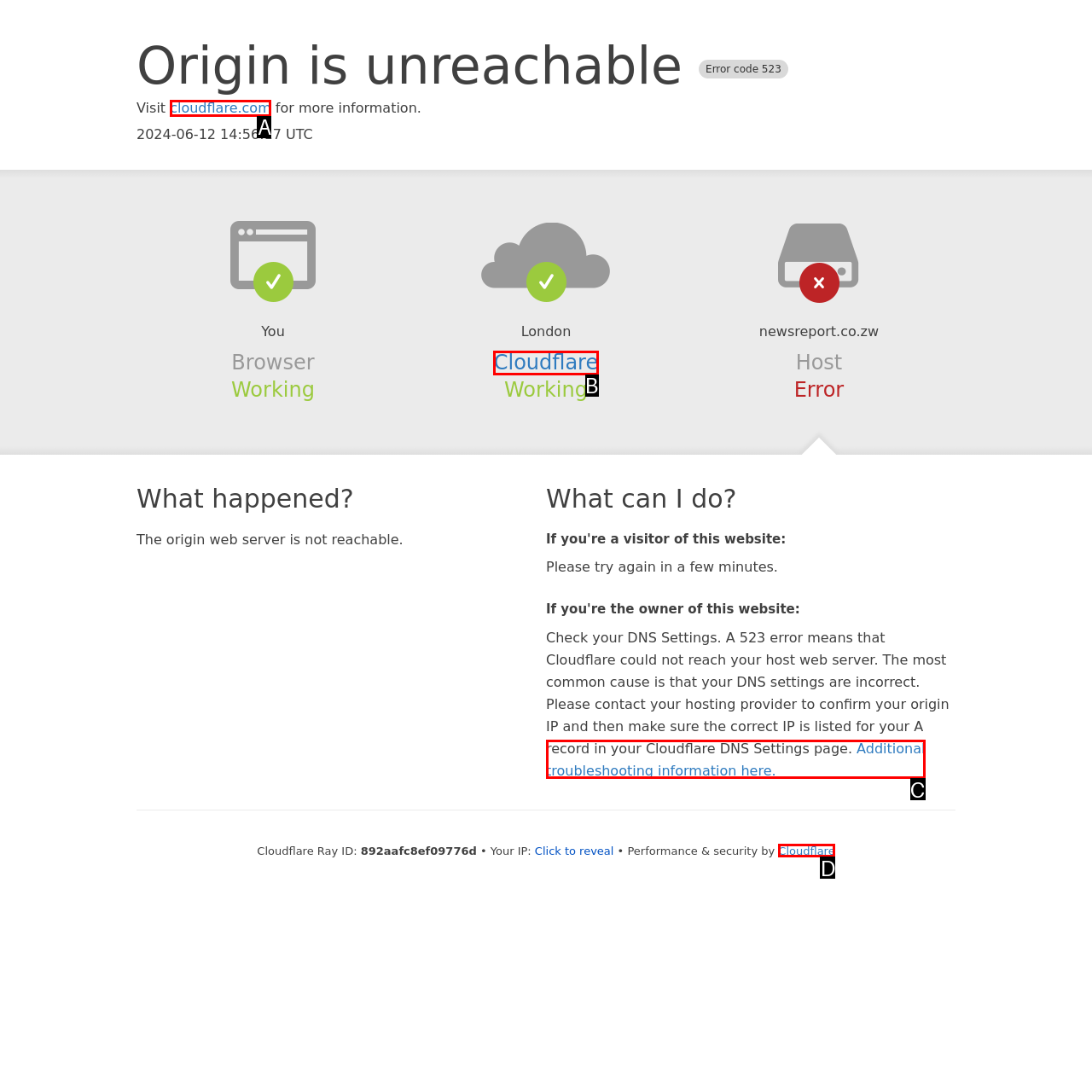Pick the HTML element that corresponds to the description: cloudflare.com
Answer with the letter of the correct option from the given choices directly.

A